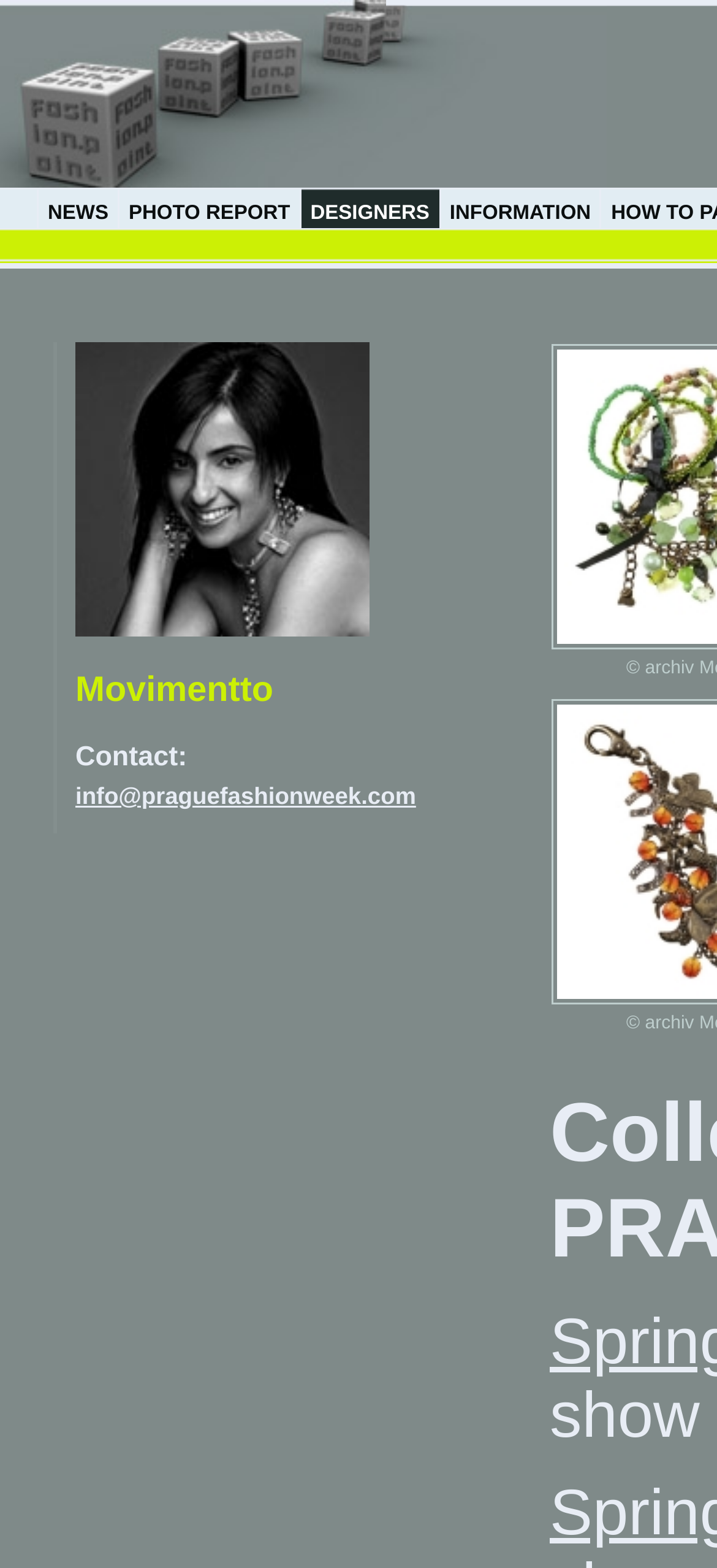What is the contact email address?
Using the image, respond with a single word or phrase.

info@praguefashionweek.com